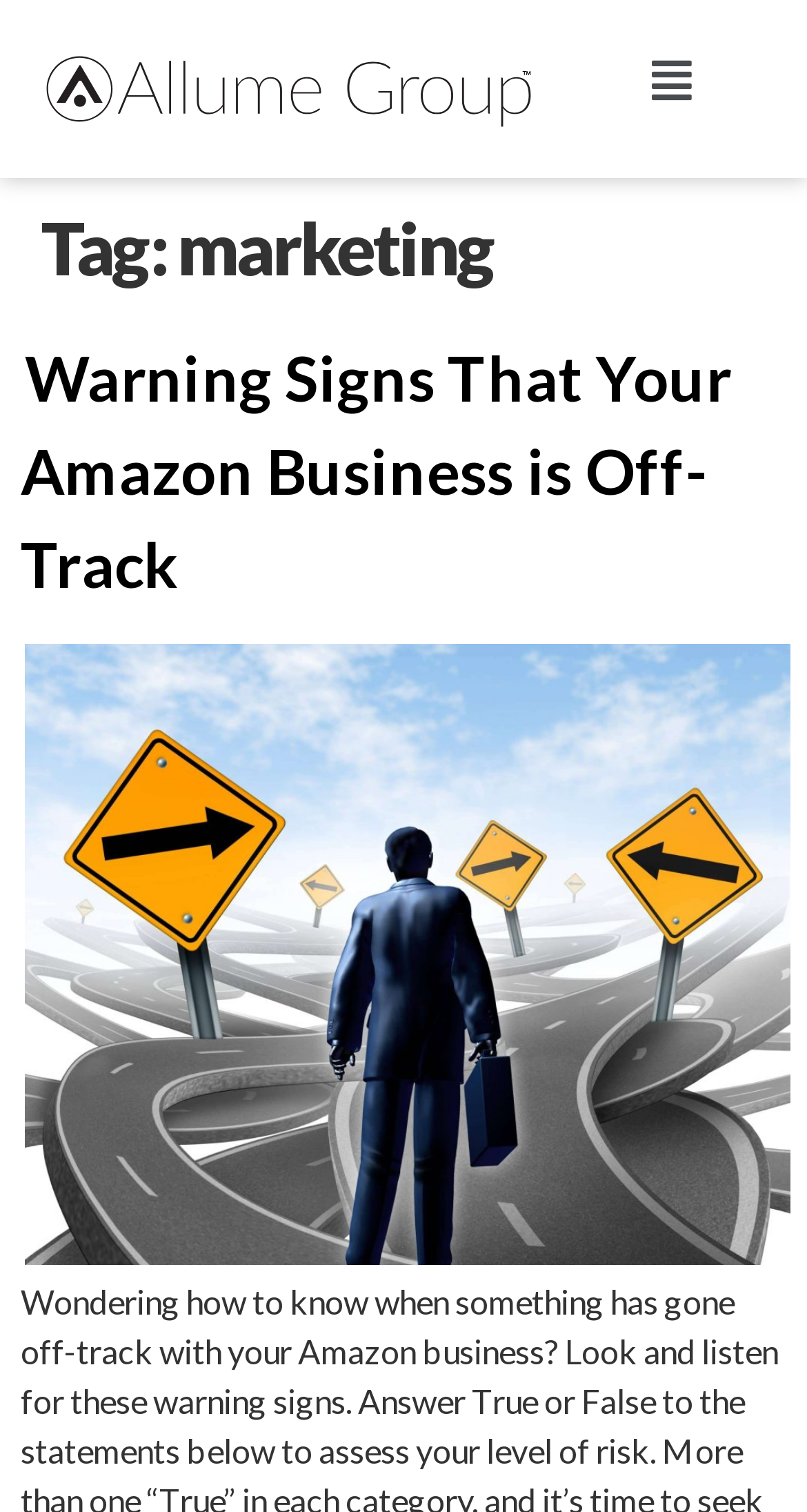How many articles are listed on the webpage?
Look at the image and answer the question using a single word or phrase.

2